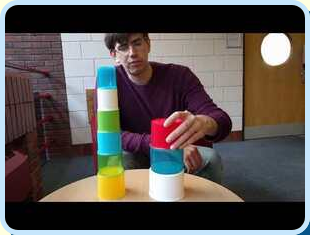Using the elements shown in the image, answer the question comprehensively: What is the type of wall visible in the background?

The question asks about the type of wall visible in the background of the scene. The caption describes the setting as a cozy indoor environment with a brick wall and a circular window visible in the background.